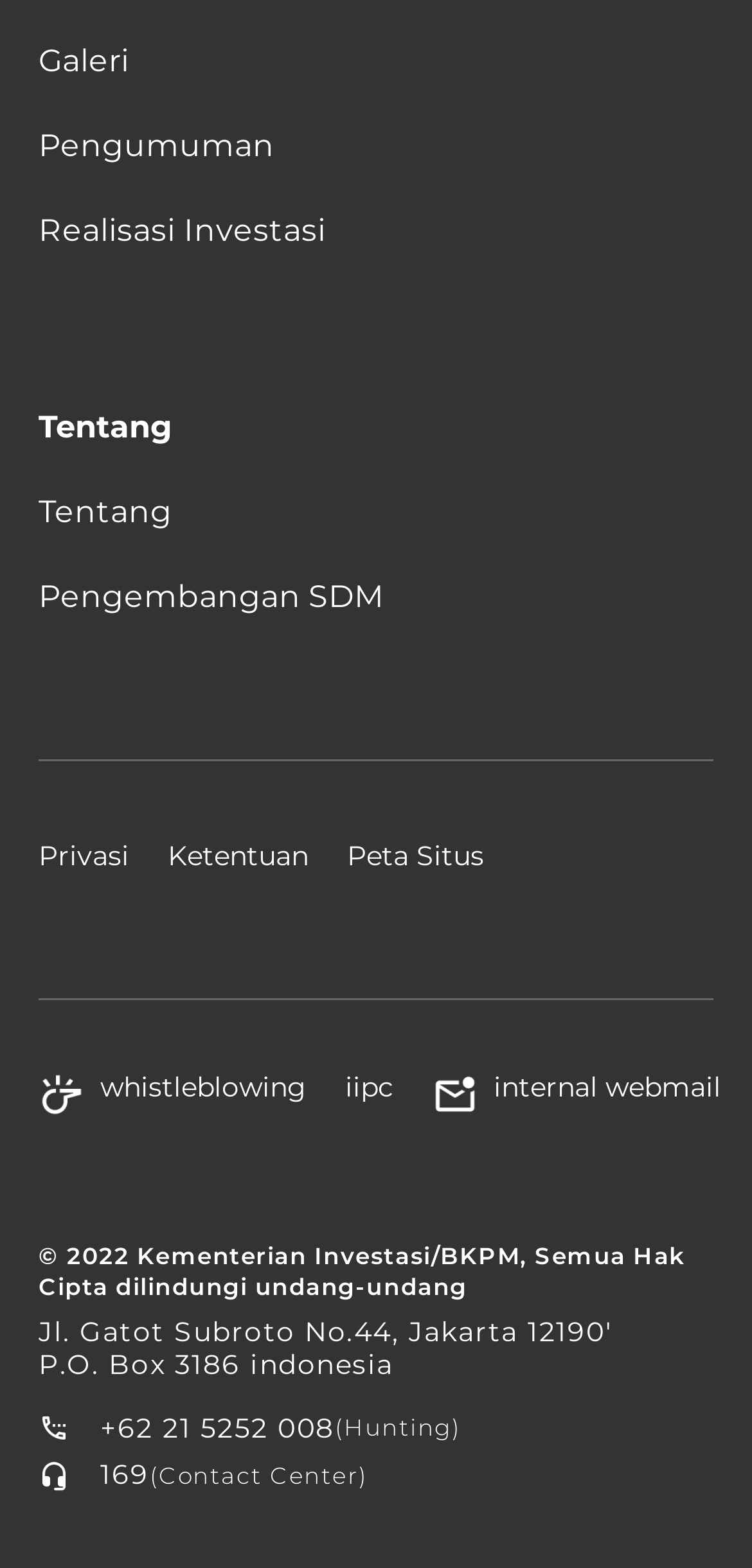How many images are on the webpage? Based on the image, give a response in one word or a short phrase.

4